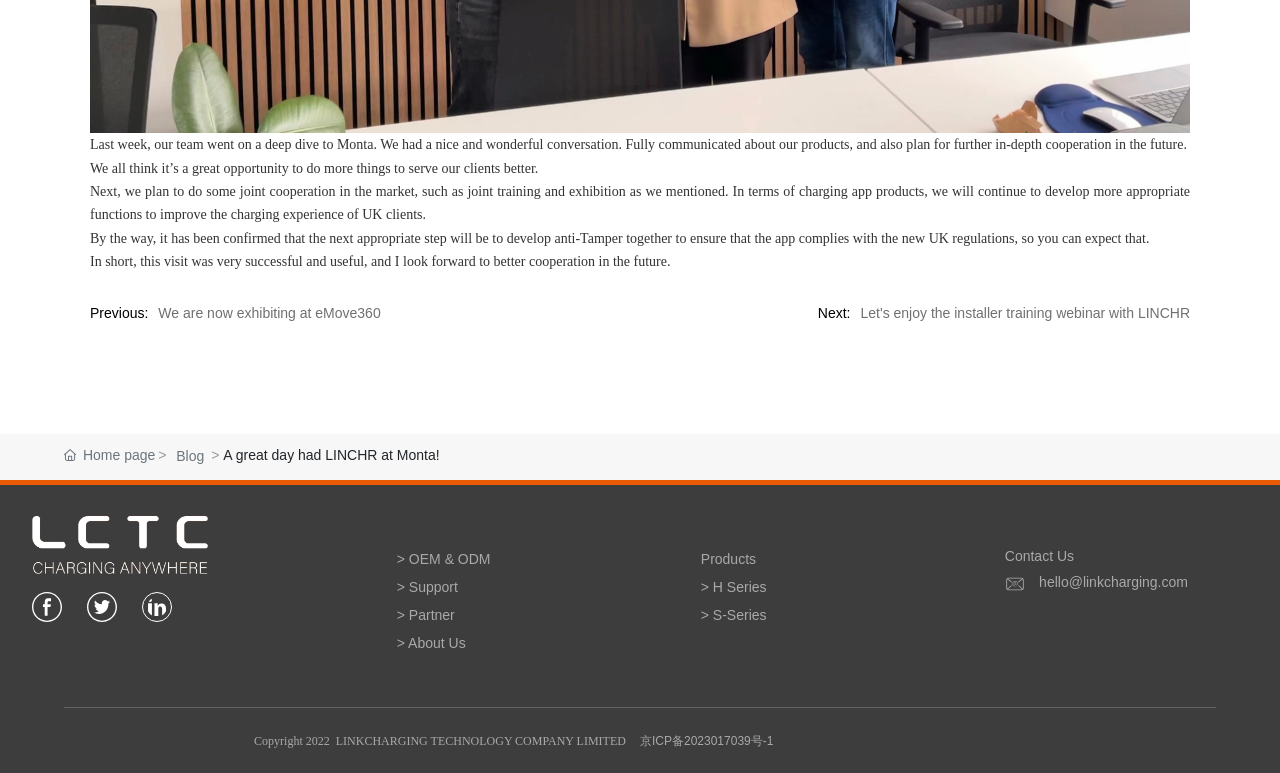Kindly determine the bounding box coordinates for the area that needs to be clicked to execute this instruction: "Read the blog".

[0.138, 0.576, 0.16, 0.606]